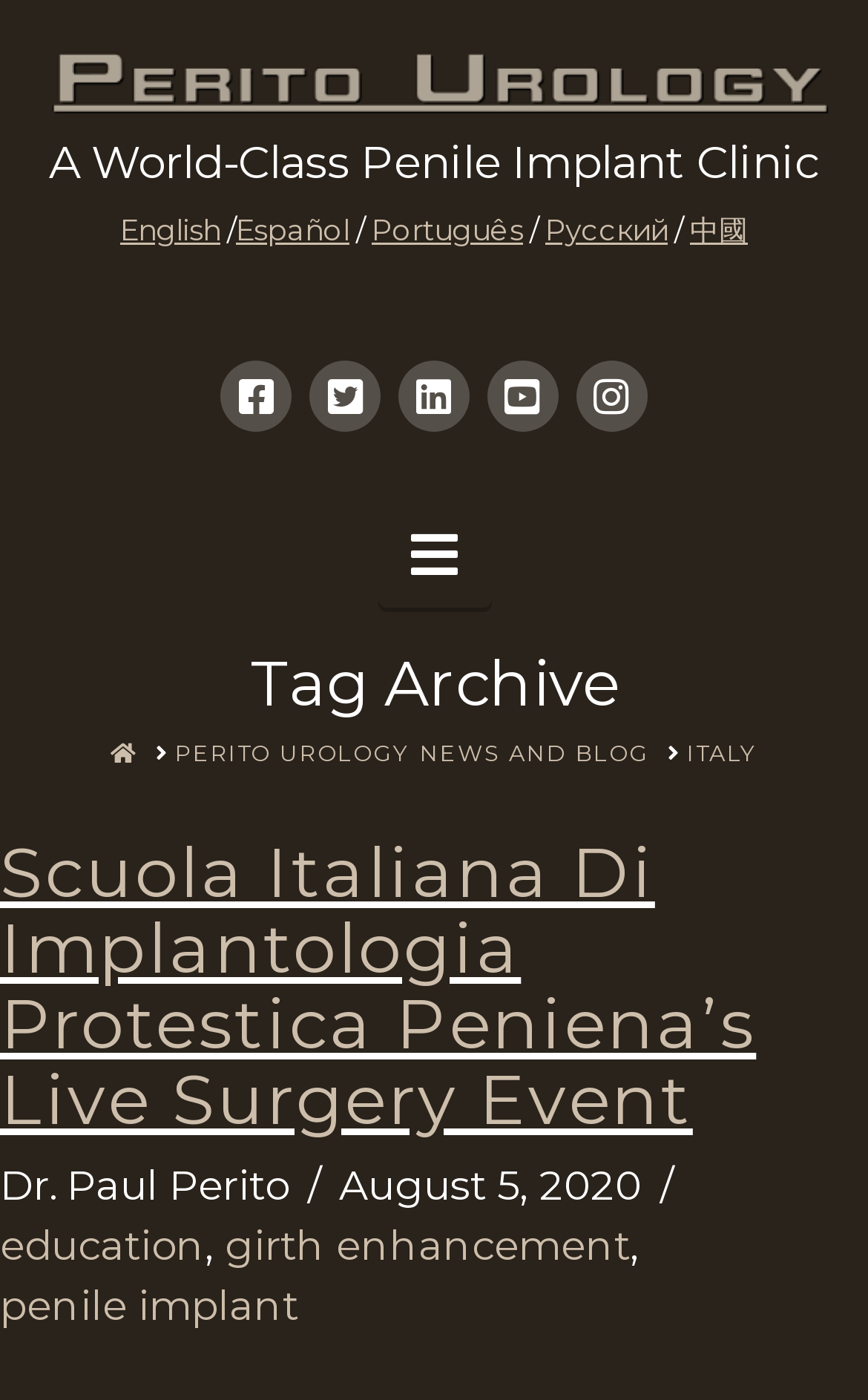Who is the author of the article?
Look at the image and respond with a one-word or short phrase answer.

Dr. Paul Perito